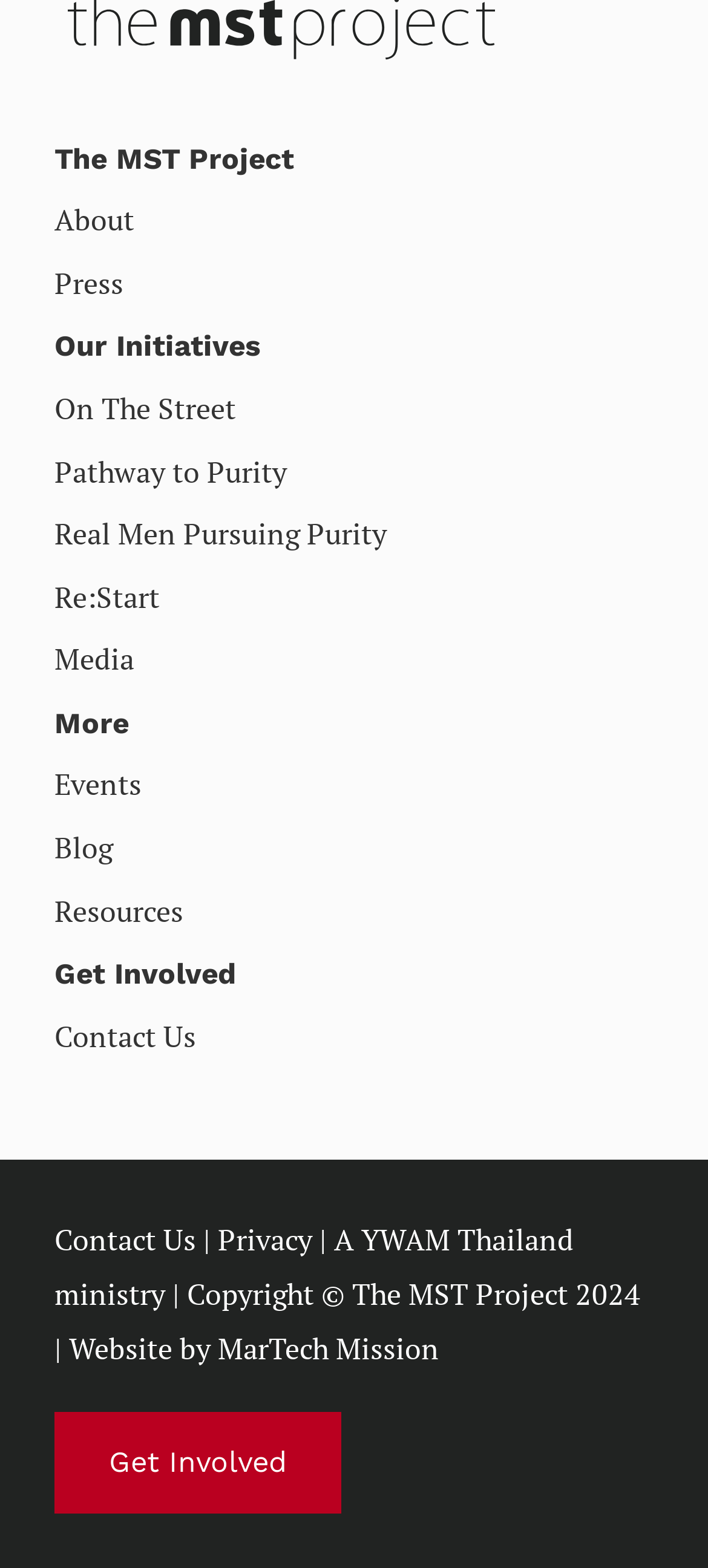Extract the bounding box coordinates for the UI element described by the text: "Contact Us". The coordinates should be in the form of [left, top, right, bottom] with values between 0 and 1.

[0.077, 0.645, 0.277, 0.679]